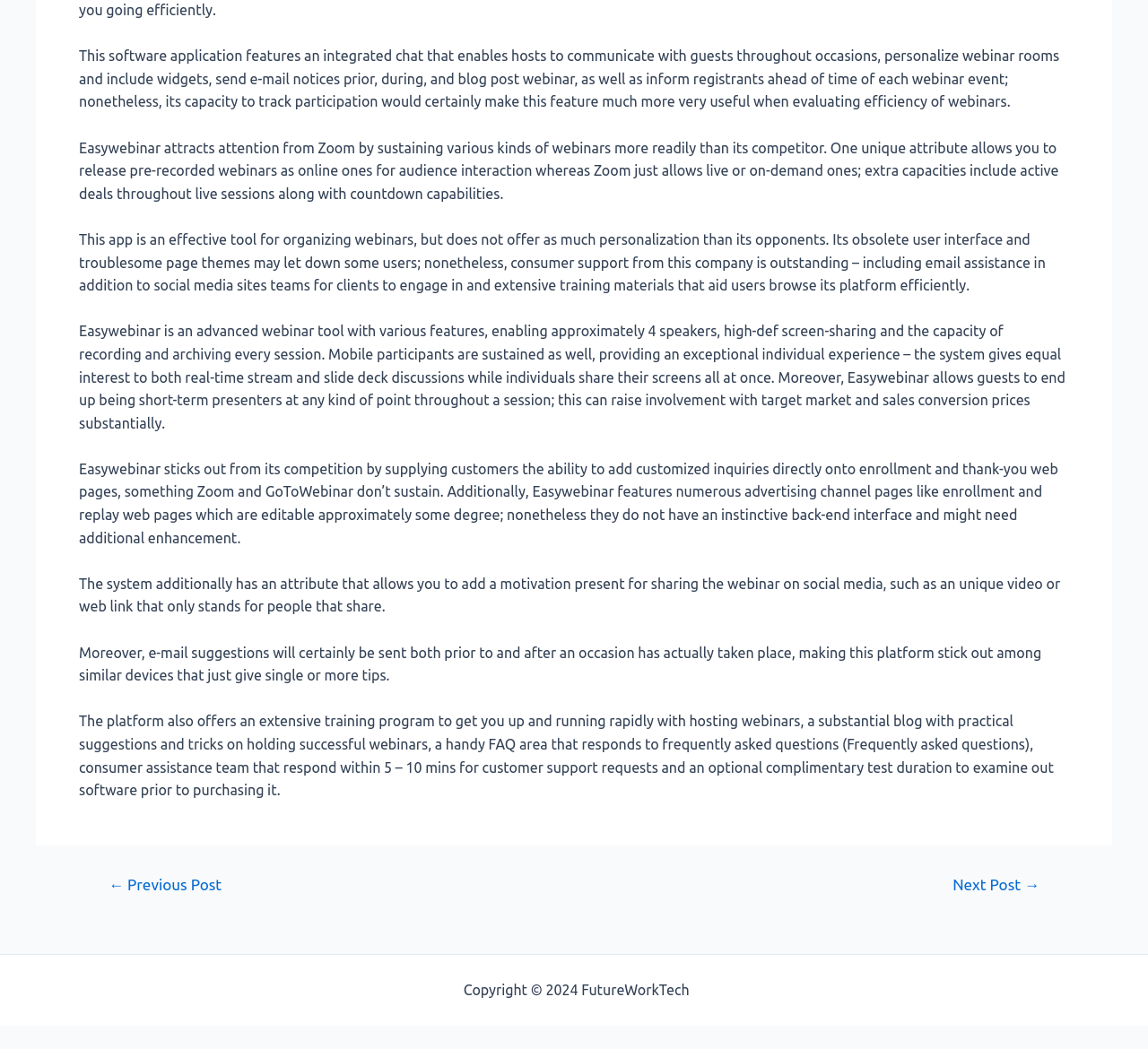What is Easywebinar used for?
Please respond to the question with a detailed and informative answer.

Based on the text descriptions, Easywebinar is an advanced webinar tool with various features, enabling users to organize webinars, communicate with guests, personalize webinar rooms, and track participation.